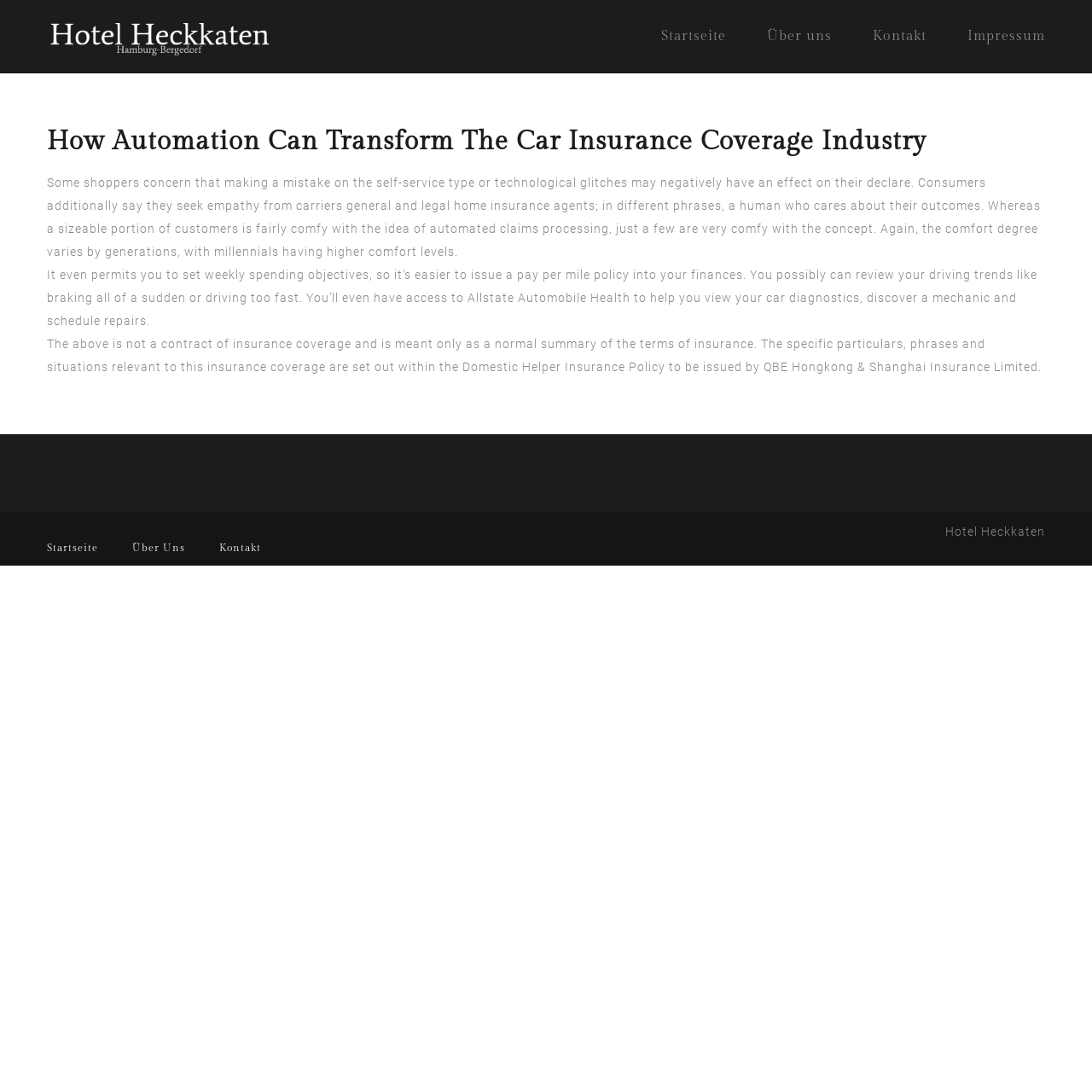Detail the various sections and features of the webpage.

The webpage is about how automation can transform the car insurance coverage industry. At the top, there is a navigation menu with four links: "Startseite", "Über uns", "Kontakt", and "Impressum", aligned horizontally and taking up about half of the screen width.

Below the navigation menu, there is a main heading that reads "How Automation Can Transform The Car Insurance Coverage Industry". 

Following the main heading, there are four paragraphs of text. The first paragraph discusses concerns about making mistakes on self-service forms or technical glitches affecting claims. The second paragraph contains a link to "general and legal home insurance" and talks about the importance of human empathy in insurance claims processing. The third paragraph describes a feature that allows users to set weekly spending goals and review driving trends. The fourth paragraph is a disclaimer about the terms of insurance coverage.

On the left side of the page, there is a repeated navigation menu with the same four links as at the top, but in a vertical layout. 

At the bottom of the page, there is a footer with the text "Hotel Heckkaten".